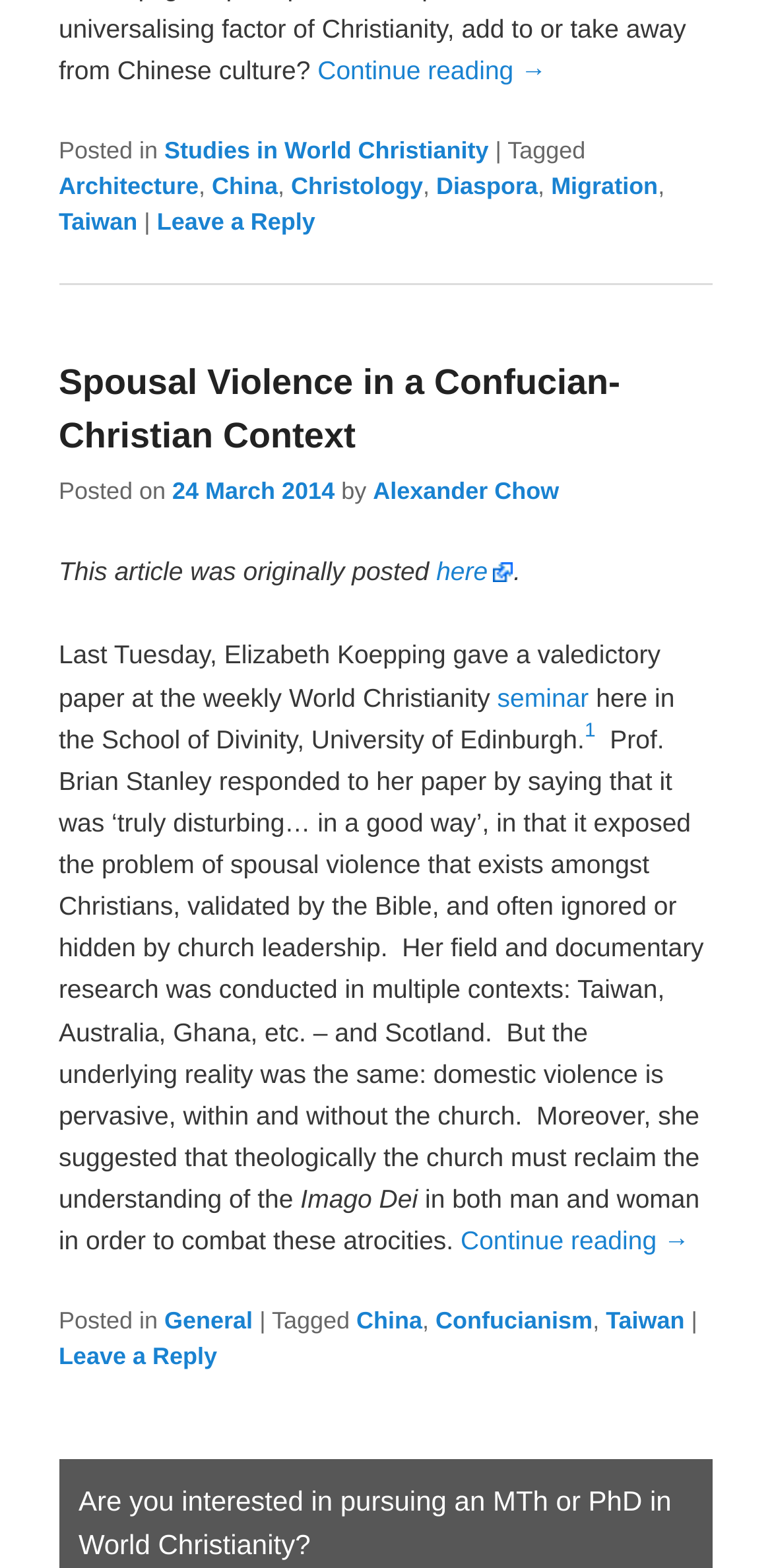Kindly determine the bounding box coordinates of the area that needs to be clicked to fulfill this instruction: "Click on the 'Continue reading →' link".

[0.411, 0.036, 0.708, 0.055]